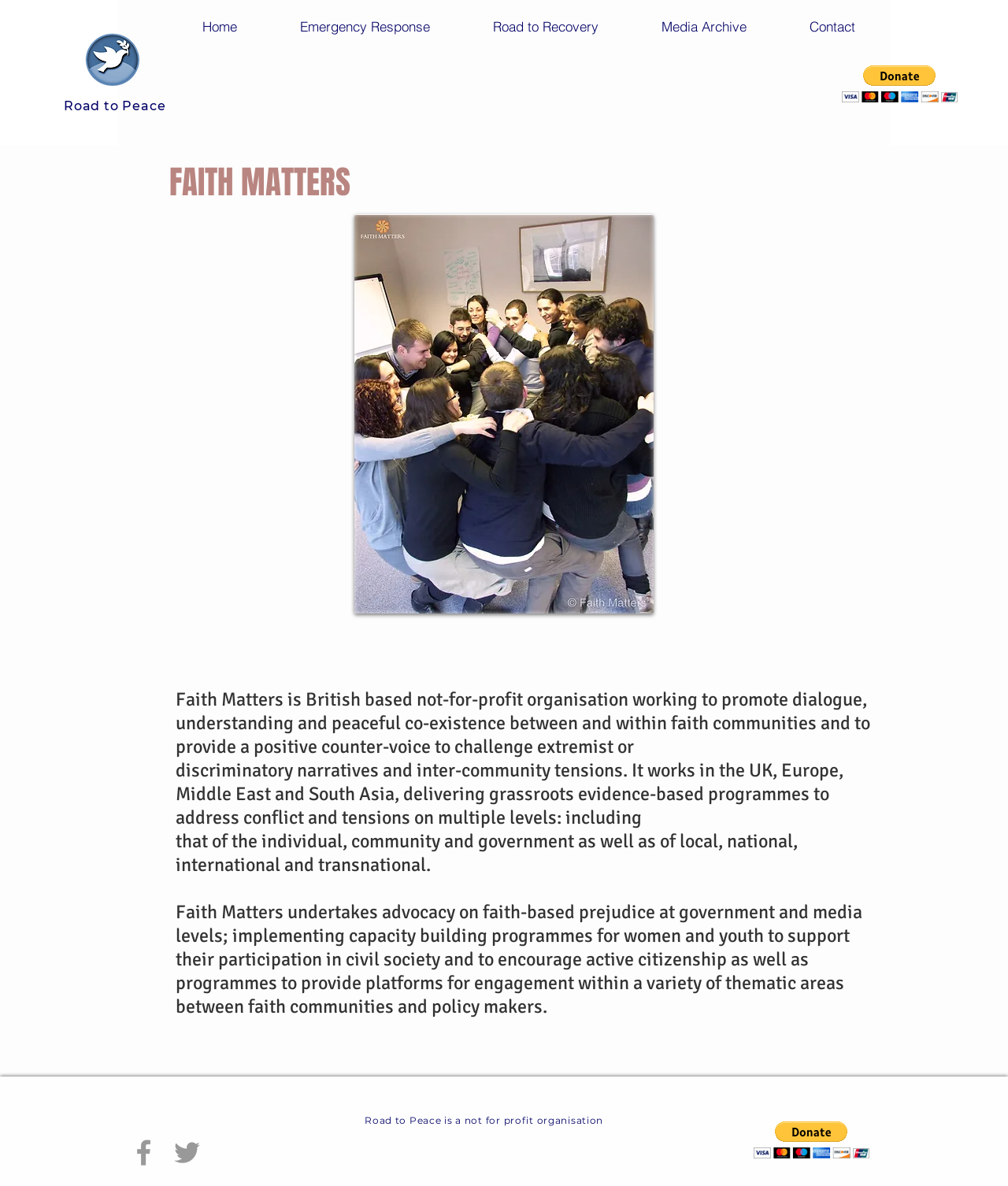Determine the main text heading of the webpage and provide its content.

Road to Peace 